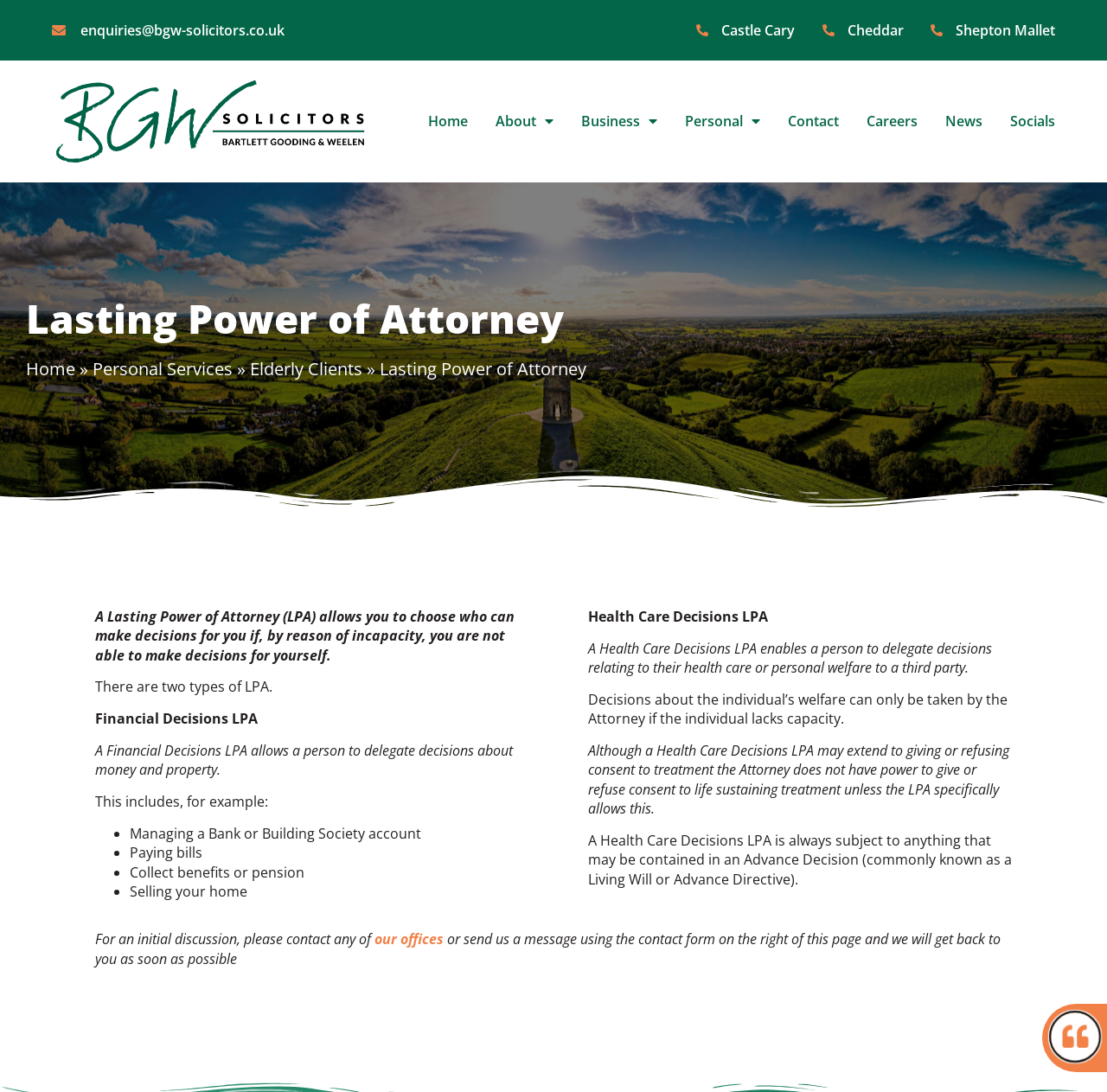Provide the bounding box coordinates in the format (top-left x, top-left y, bottom-right x, bottom-right y). All values are floating point numbers between 0 and 1. Determine the bounding box coordinate of the UI element described as: Personal Services

[0.084, 0.327, 0.21, 0.348]